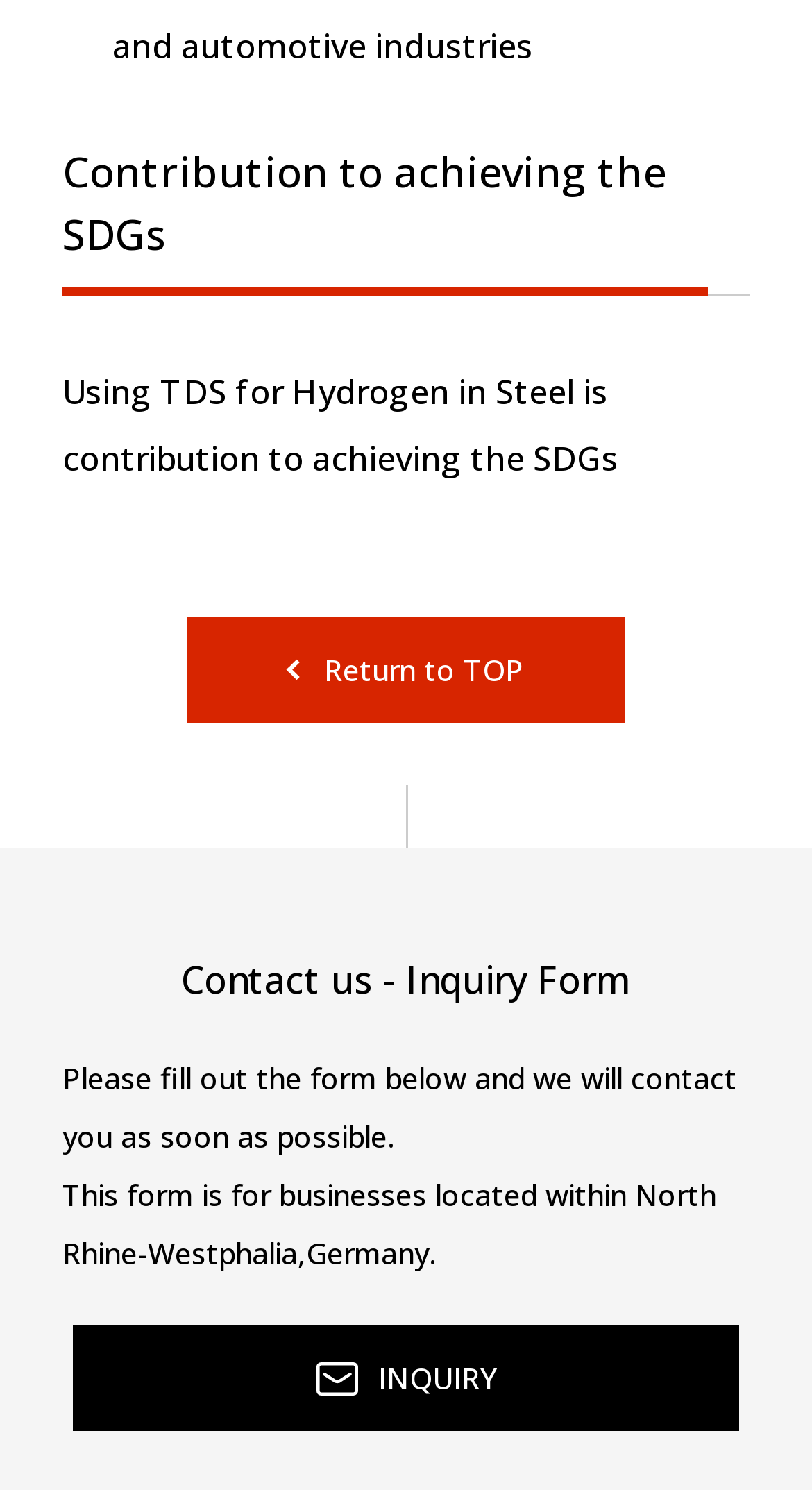What is the contribution to achieving the SDGs?
Give a one-word or short-phrase answer derived from the screenshot.

Using TDS for Hydrogen in Steel